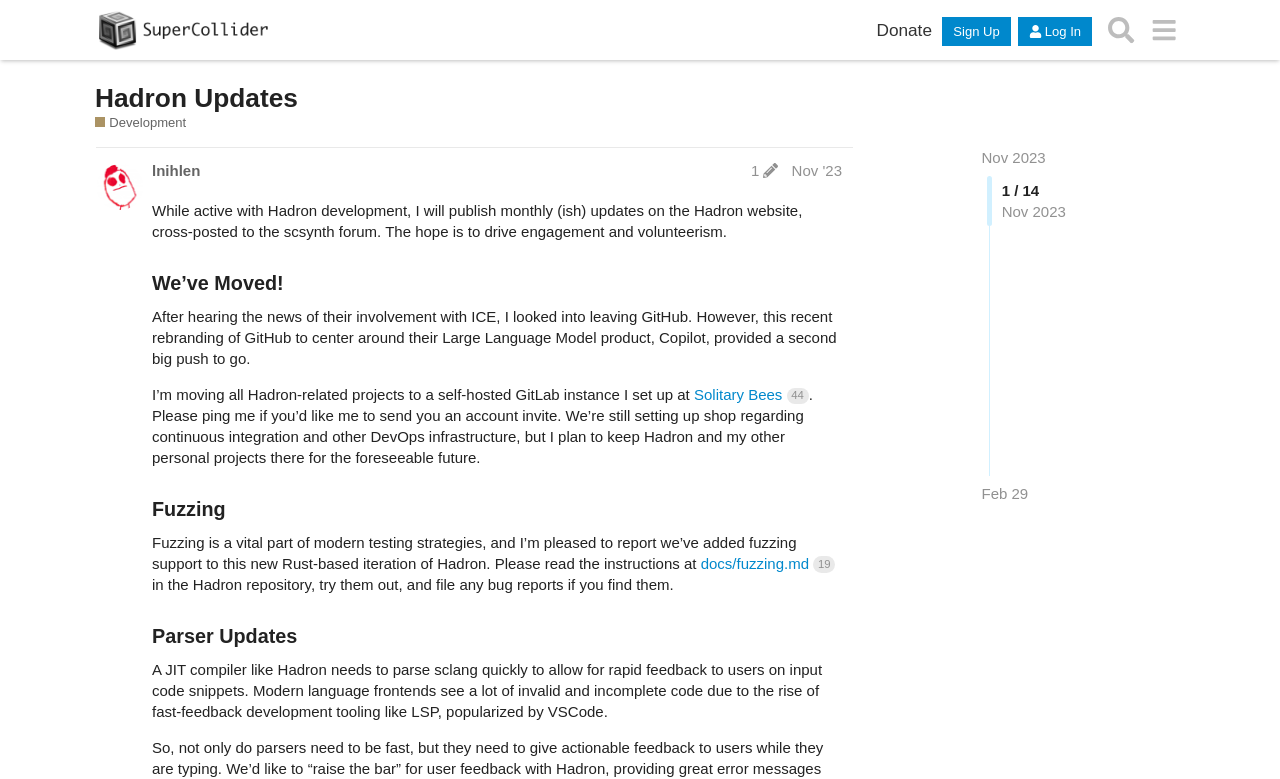Mark the bounding box of the element that matches the following description: "Solitary Bees 44".

[0.542, 0.495, 0.632, 0.517]